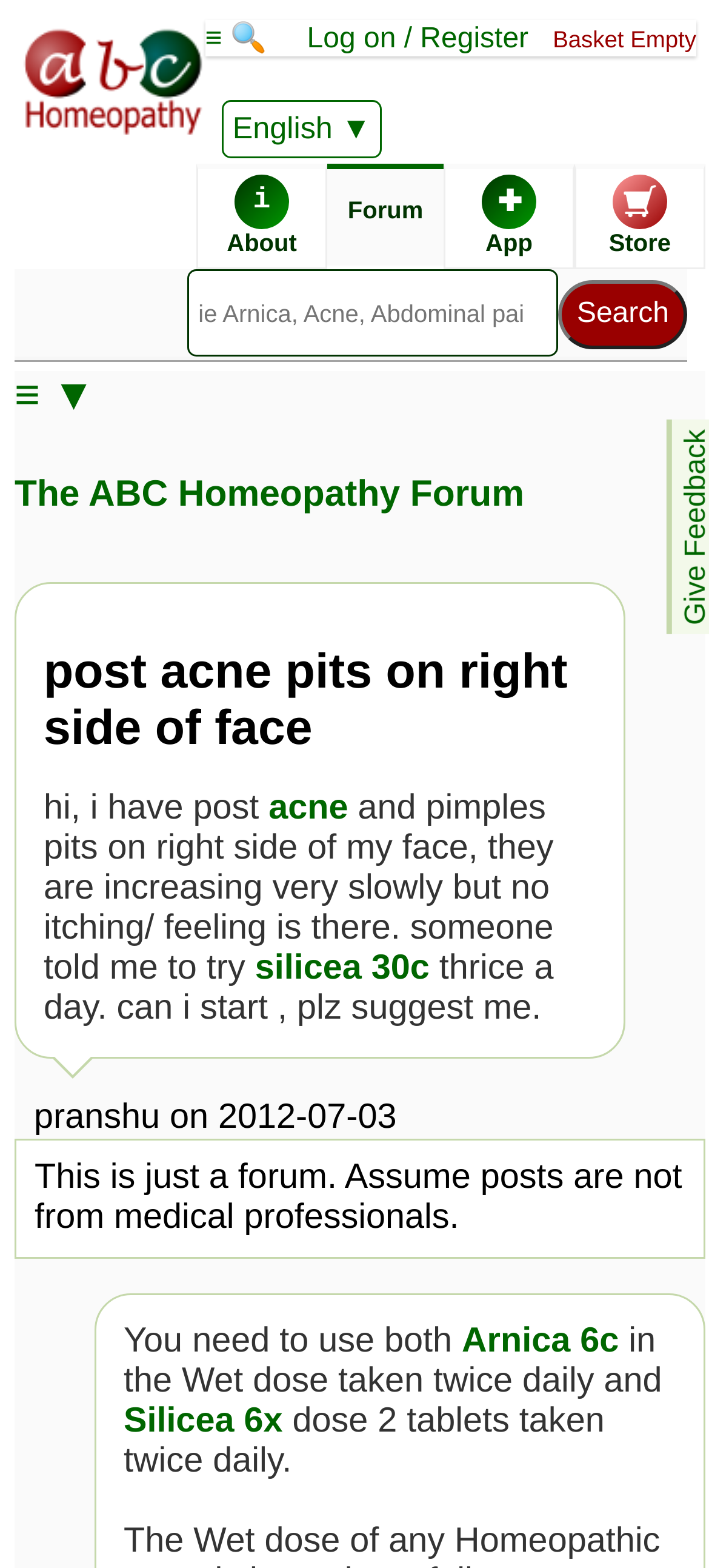Answer in one word or a short phrase: 
What is the name of the person who posted?

Pranshu